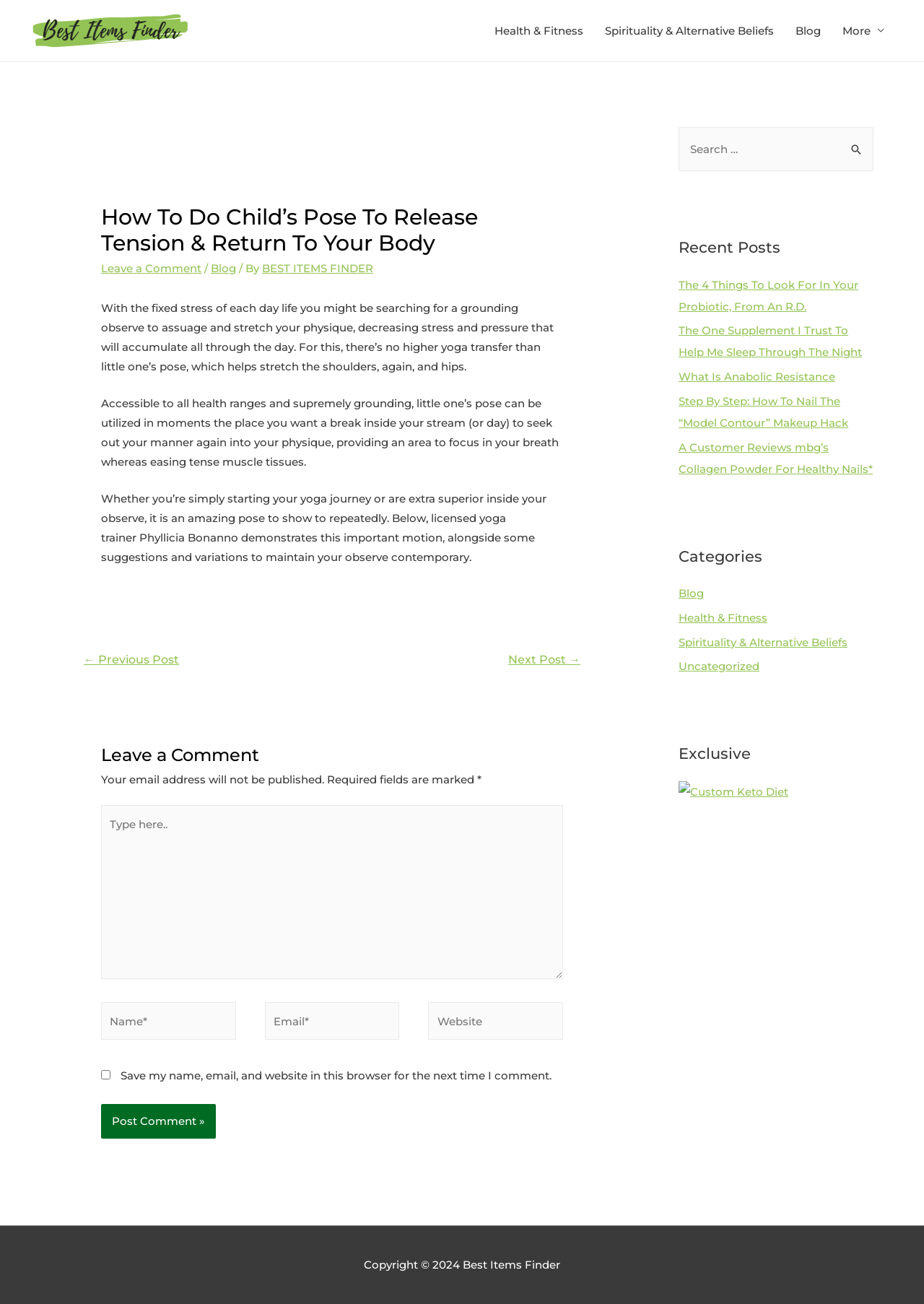Reply to the question with a single word or phrase:
What categories are available for navigation?

Blog, Health & Fitness, Spirituality & Alternative Beliefs, Uncategorized